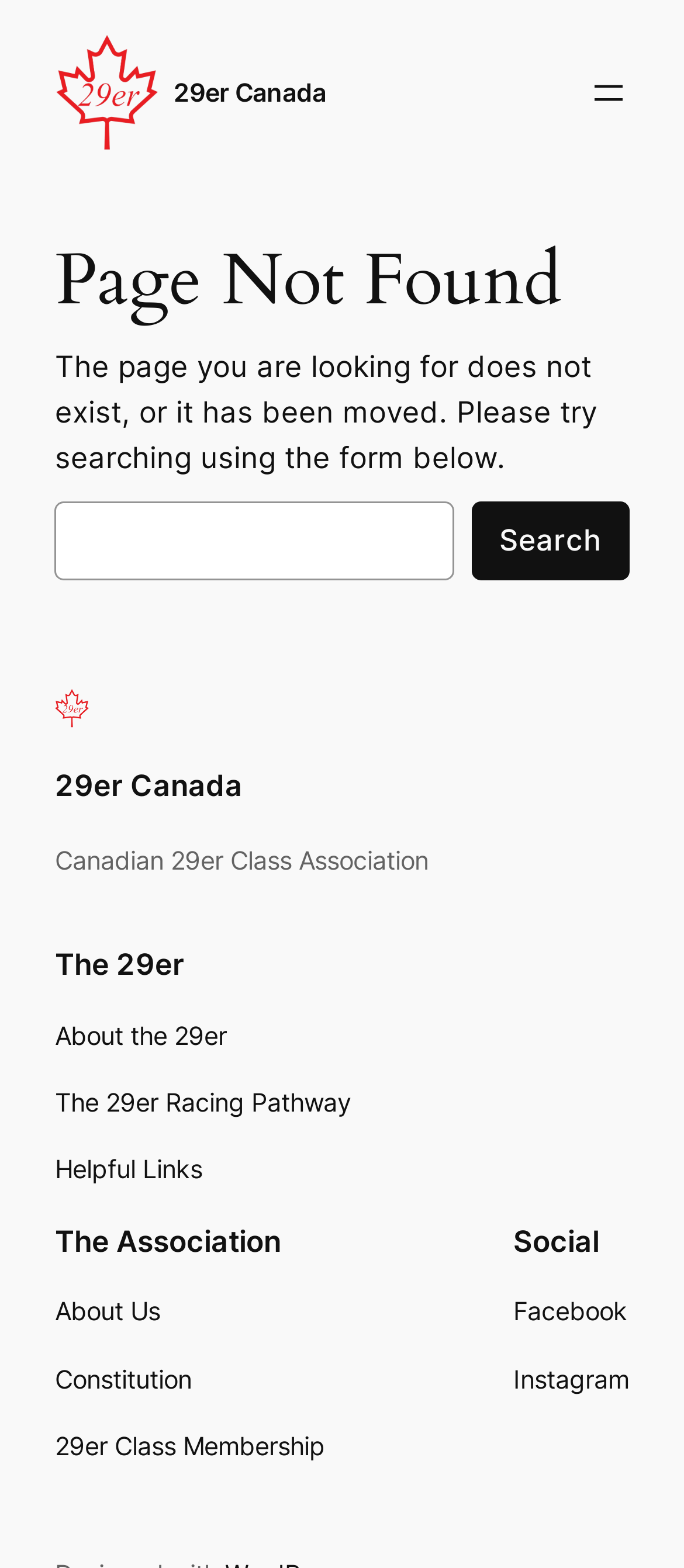How many navigation sections are in the footer?
Answer with a single word or phrase, using the screenshot for reference.

3